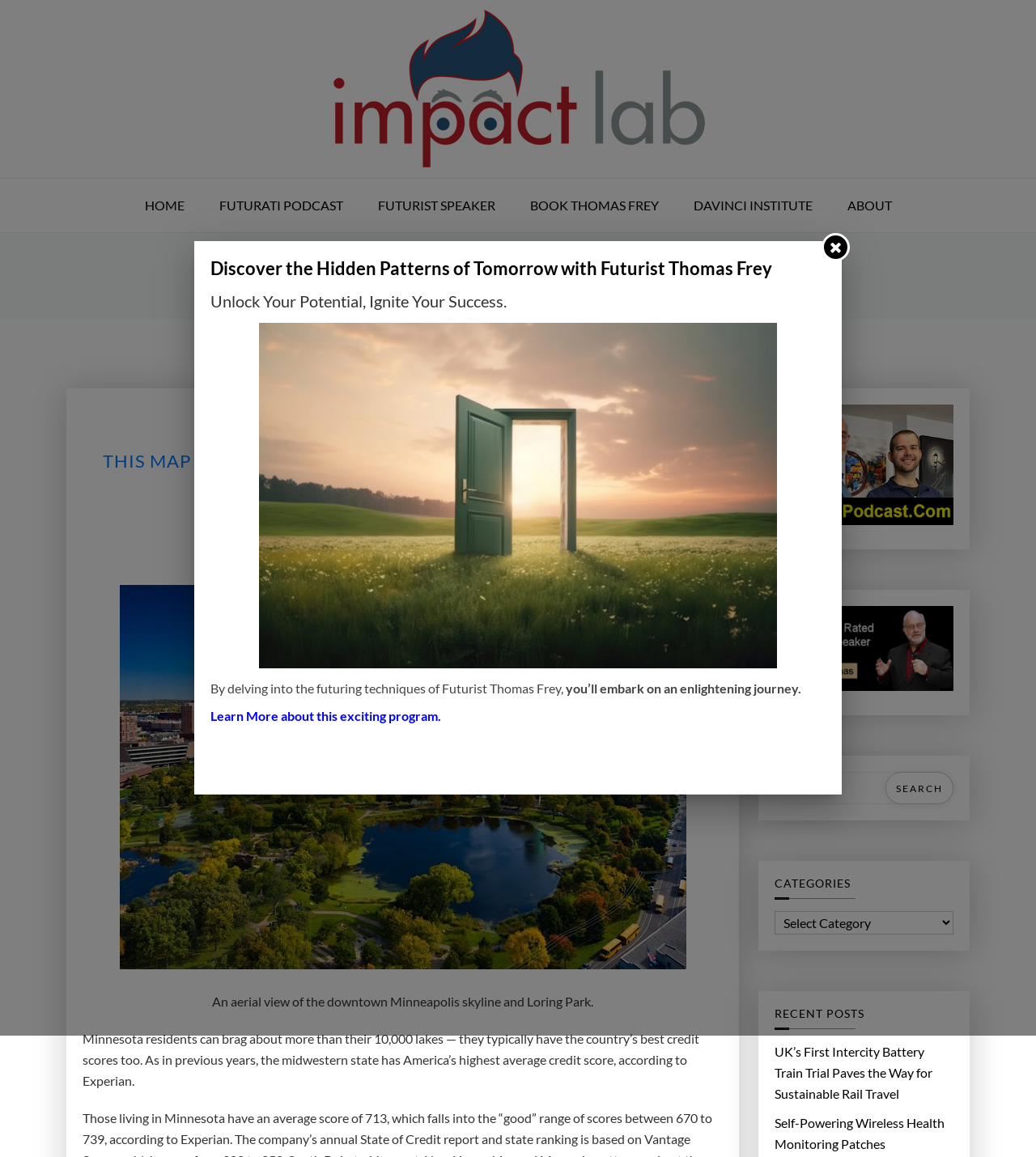Please specify the bounding box coordinates of the clickable region to carry out the following instruction: "Learn more about the program". The coordinates should be four float numbers between 0 and 1, in the format [left, top, right, bottom].

[0.203, 0.612, 0.426, 0.625]